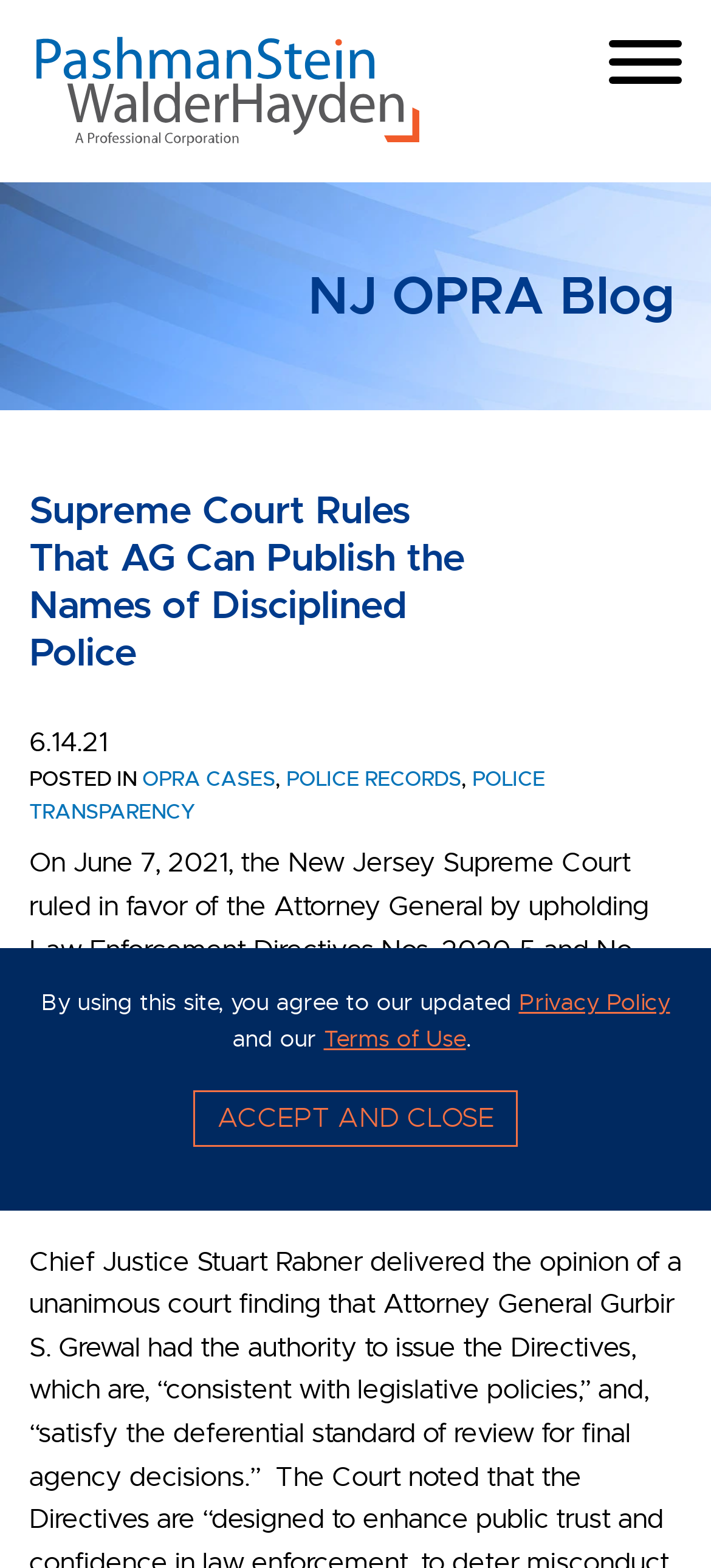Give a one-word or short-phrase answer to the following question: 
What is the name of the law firm?

Pashman Stein Walder Hayden P.C.